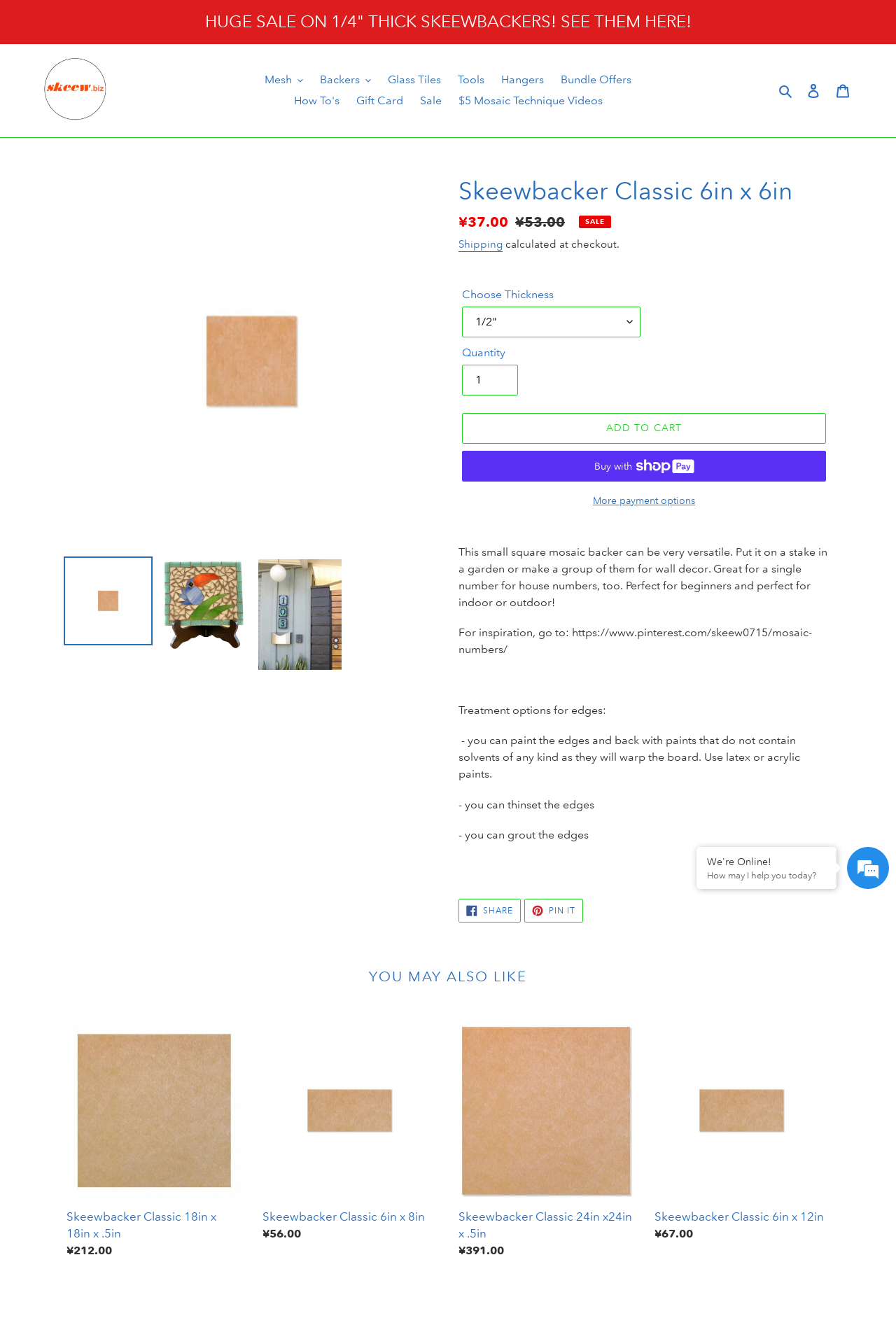Locate the bounding box coordinates of the element that should be clicked to fulfill the instruction: "Add the product to cart".

[0.516, 0.313, 0.922, 0.337]